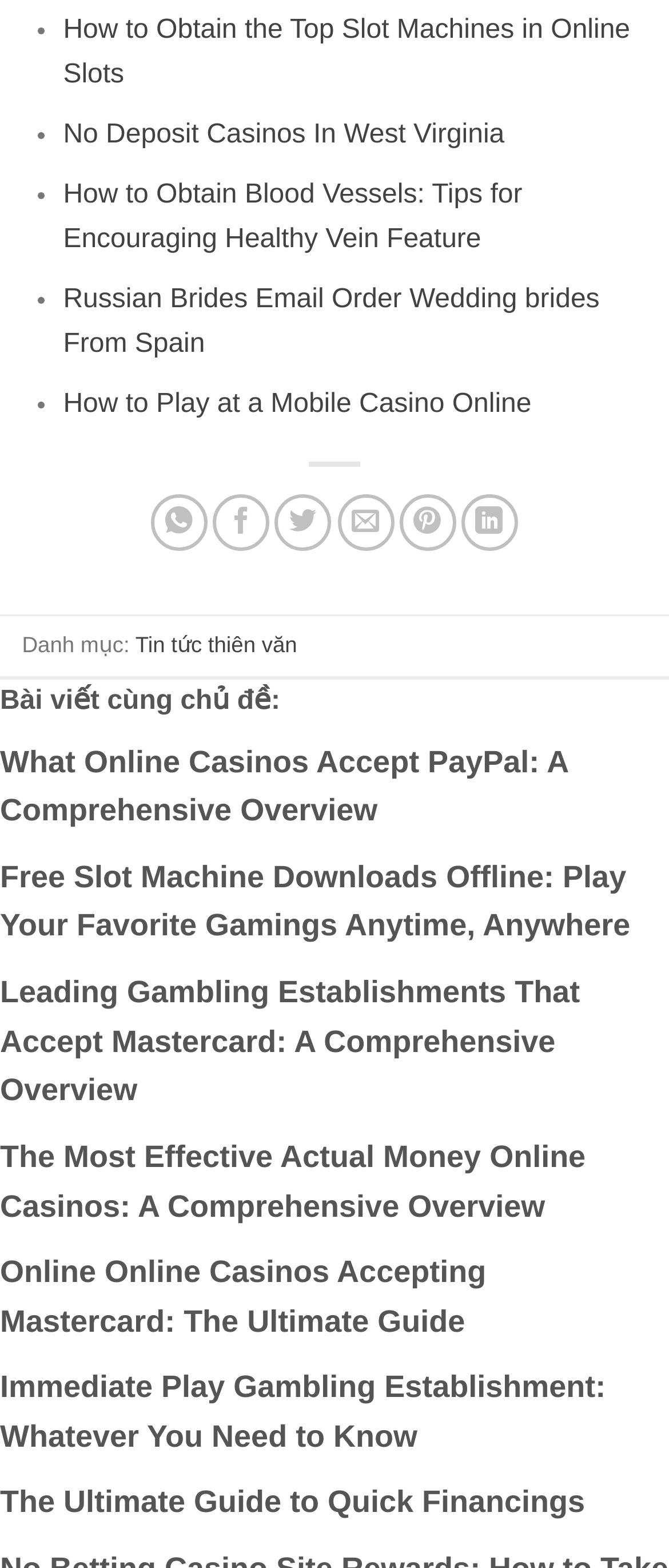Please give the bounding box coordinates of the area that should be clicked to fulfill the following instruction: "View the article about what online casinos accept PayPal". The coordinates should be in the format of four float numbers from 0 to 1, i.e., [left, top, right, bottom].

[0.0, 0.47, 1.0, 0.533]